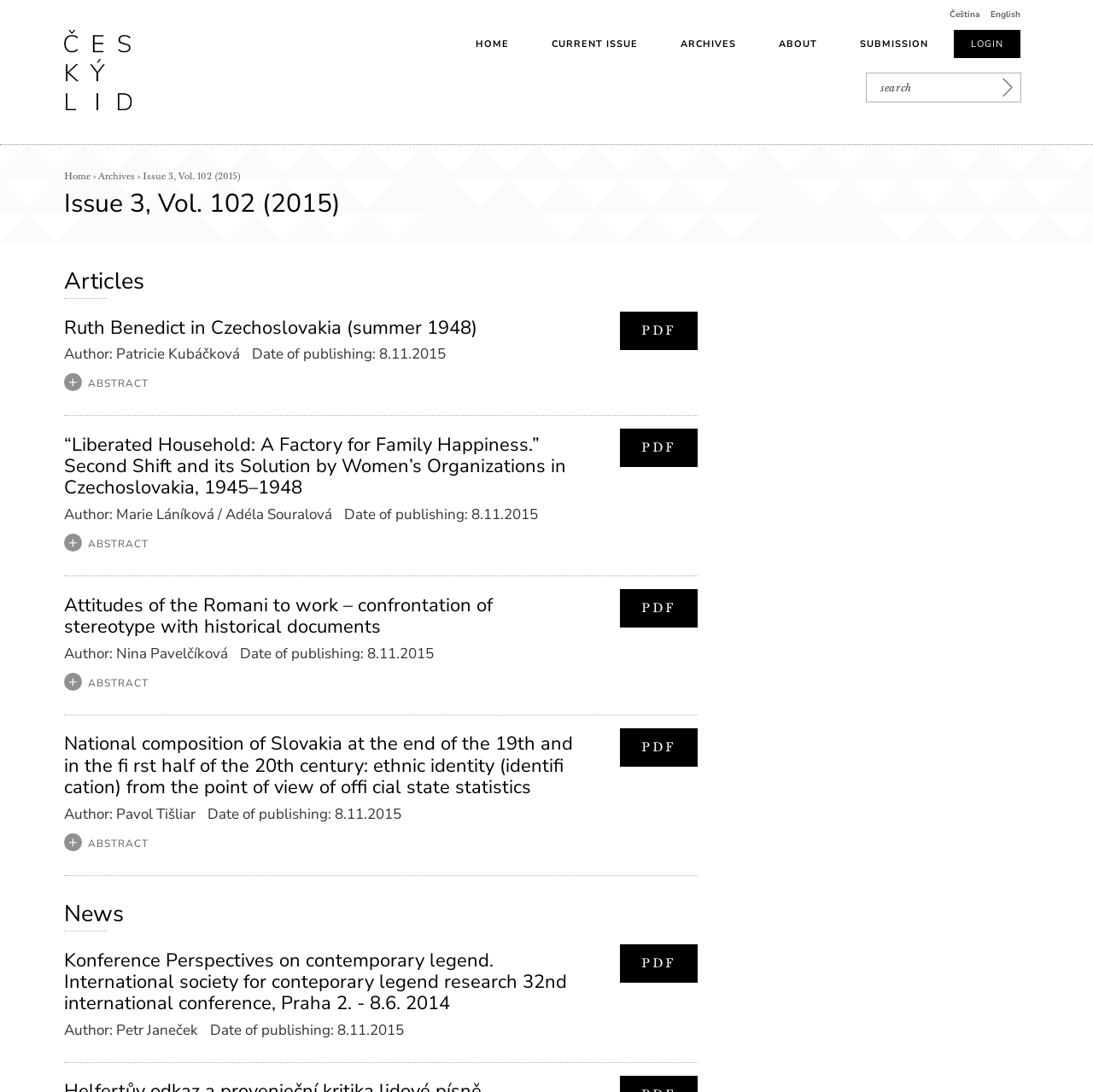Could you please study the image and provide a detailed answer to the question:
How many articles are there in this issue?

I counted the number of article sections on the webpage, each with a heading and author information, and found four articles.